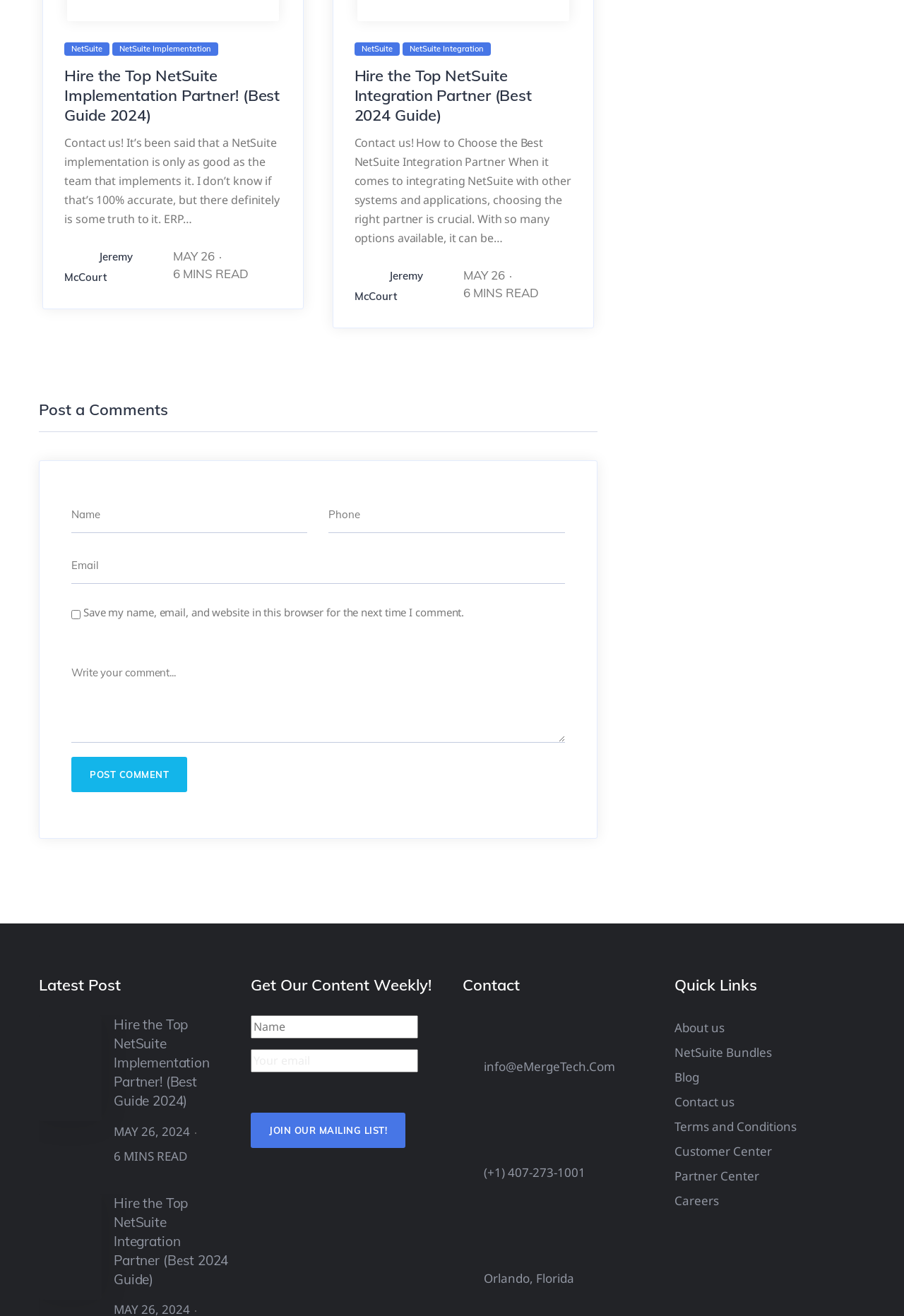Please indicate the bounding box coordinates for the clickable area to complete the following task: "Enter your name in the 'Name' field". The coordinates should be specified as four float numbers between 0 and 1, i.e., [left, top, right, bottom].

[0.079, 0.377, 0.34, 0.405]